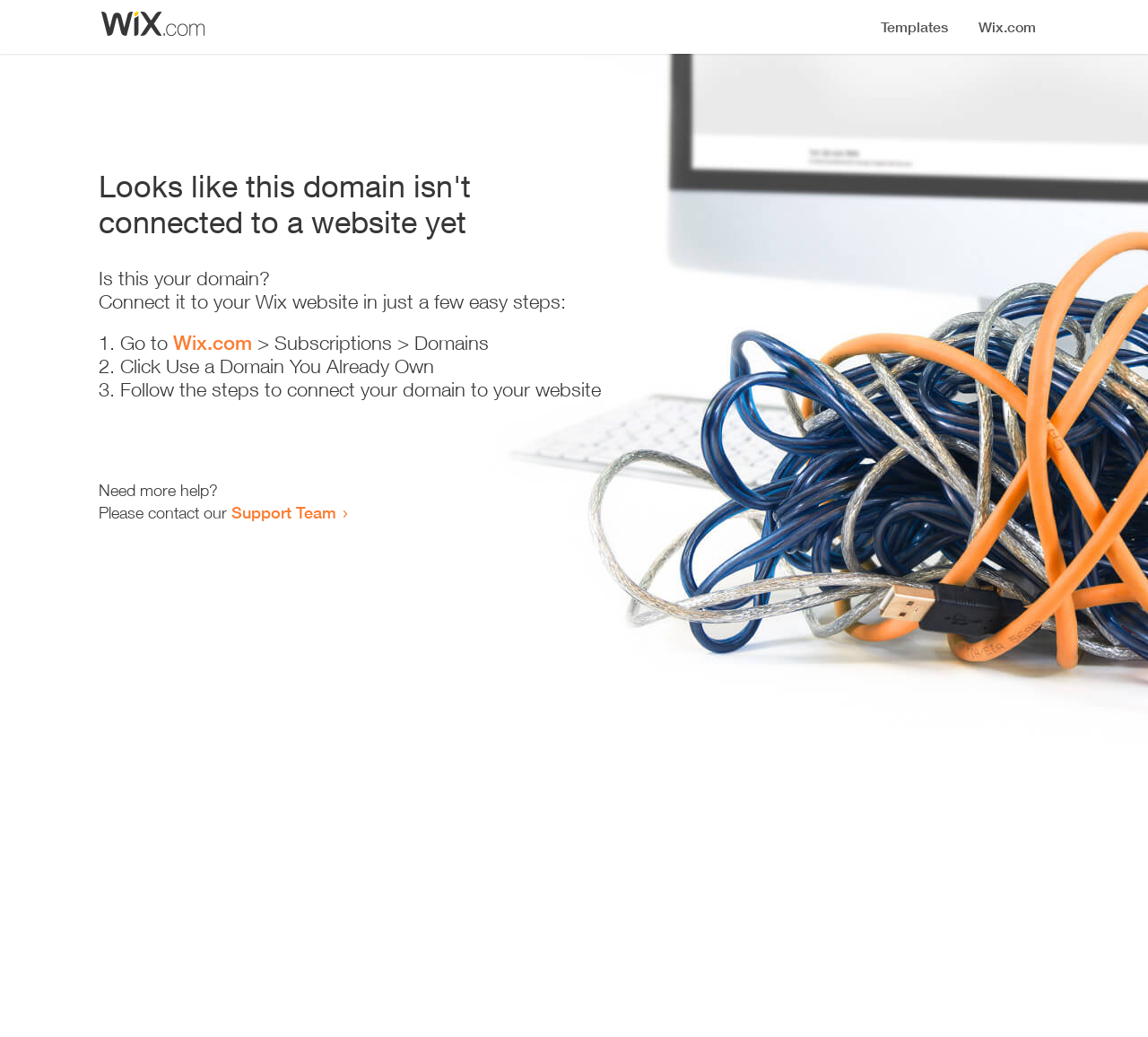What is the main issue with this domain?
Based on the visual content, answer with a single word or a brief phrase.

Not connected to a website